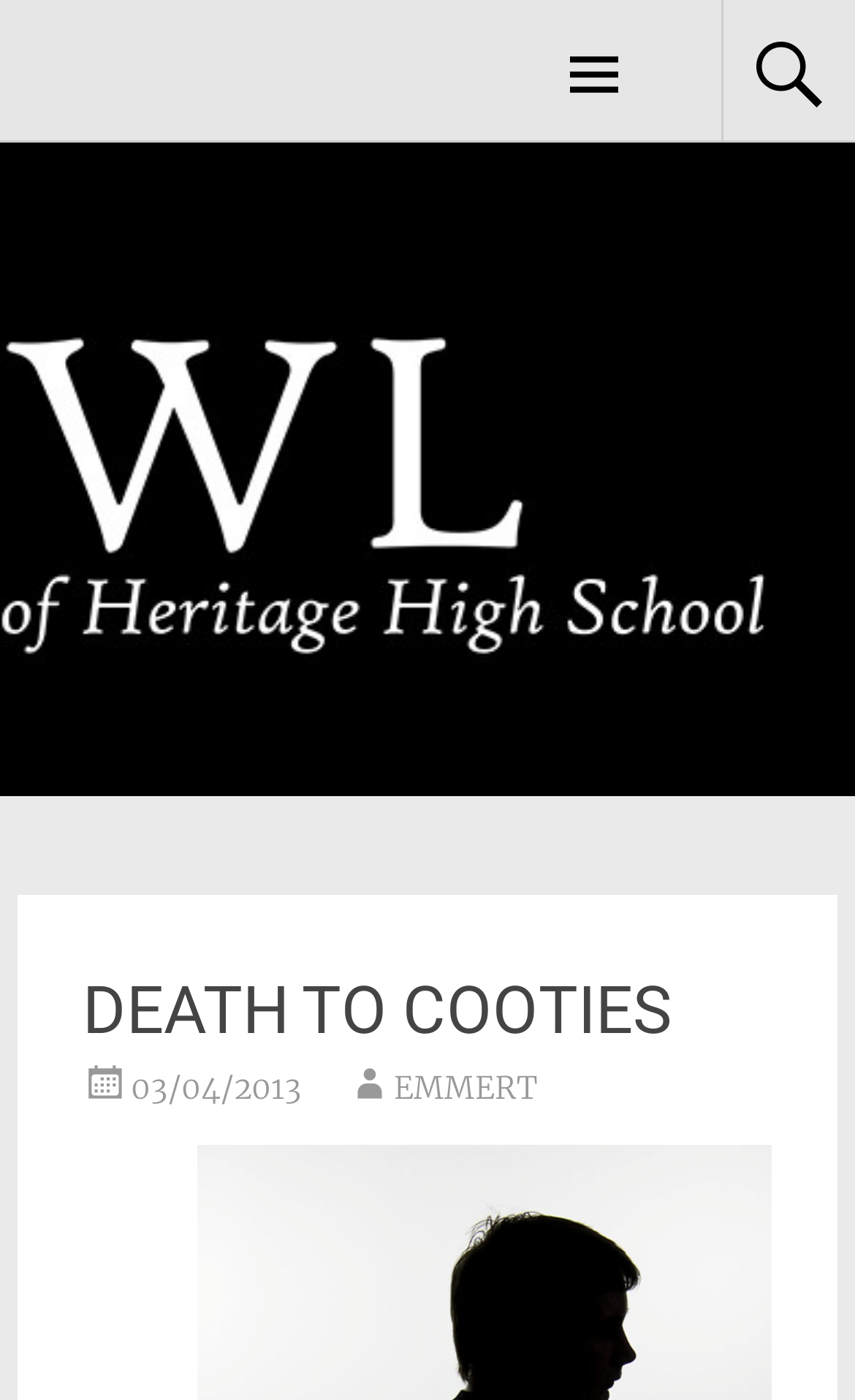For the following element description, predict the bounding box coordinates in the format (top-left x, top-left y, bottom-right x, bottom-right y). All values should be floating point numbers between 0 and 1. Description: HOWL HERITAGE

[0.064, 0.031, 0.503, 0.07]